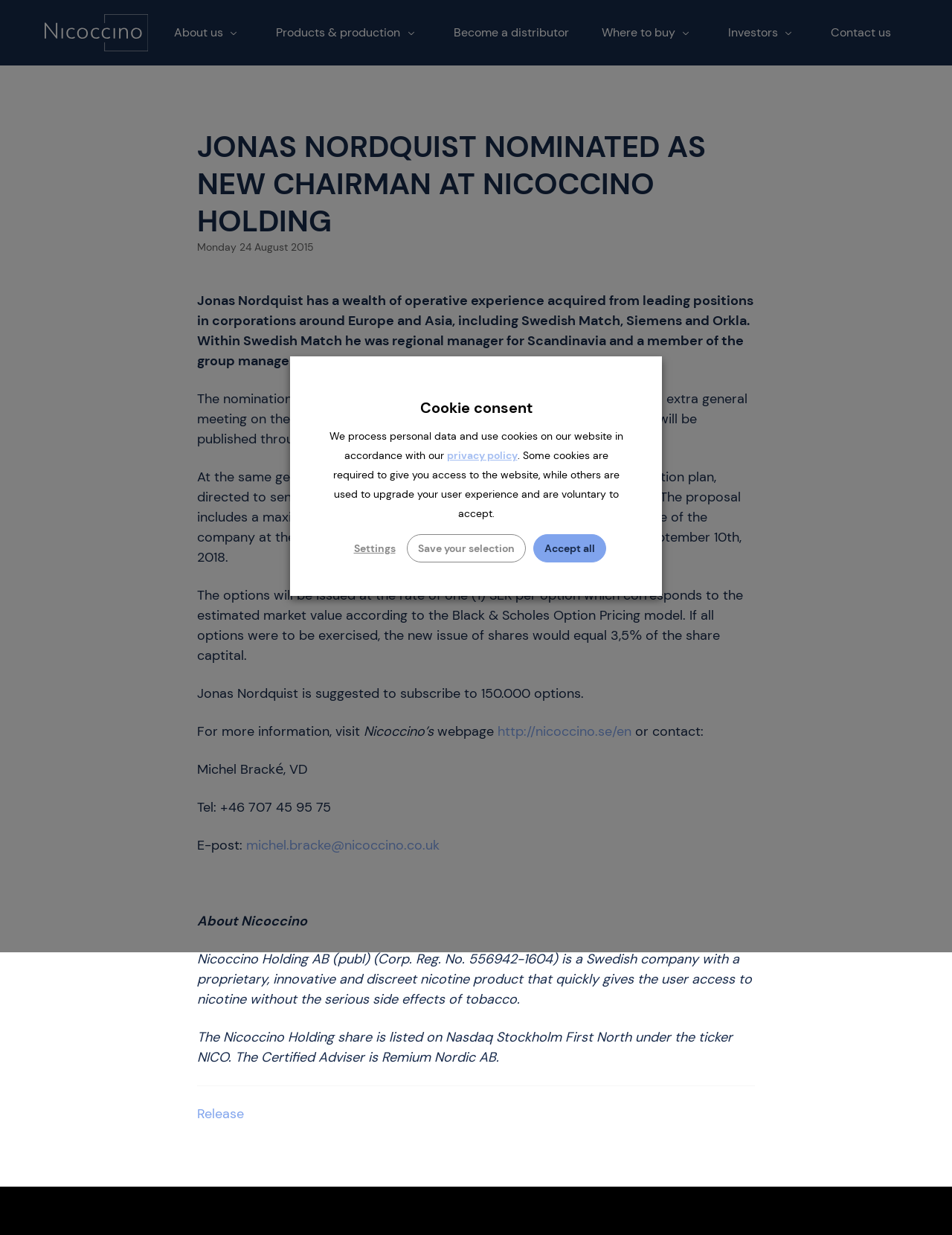Can you give a comprehensive explanation to the question given the content of the image?
What is the name of the Certified Adviser mentioned in the webpage?

I found the answer by reading the article section of the webpage, which states 'The Certified Adviser is Remium Nordic AB.'. This indicates that the name of the Certified Adviser is Remium Nordic AB.